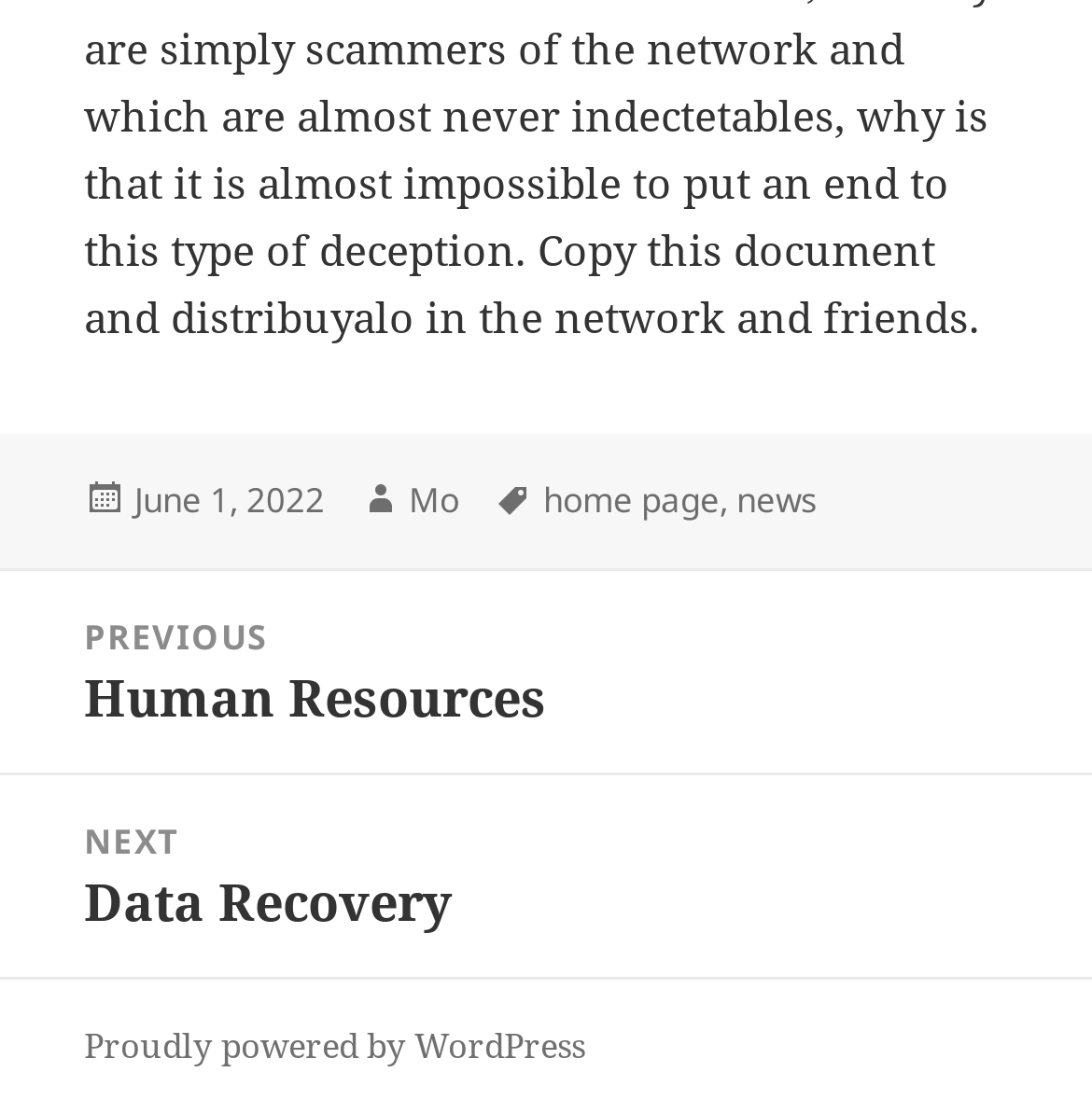Using the image as a reference, answer the following question in as much detail as possible:
Who is the author of the post?

I found the author's name by looking at the footer section, where it says 'Author' followed by the name 'Mo'.